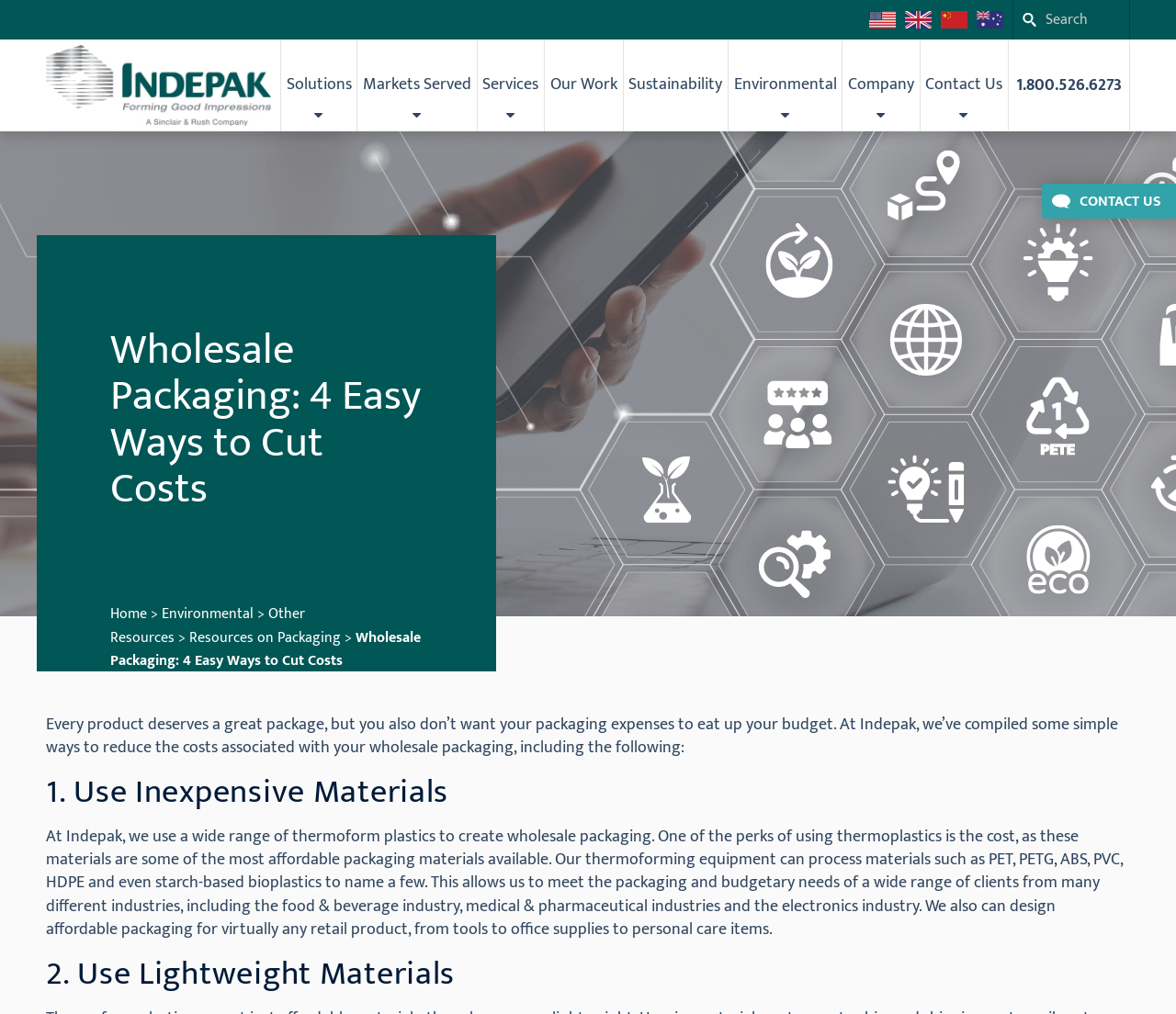Identify the bounding box coordinates for the region of the element that should be clicked to carry out the instruction: "Search for something". The bounding box coordinates should be four float numbers between 0 and 1, i.e., [left, top, right, bottom].

[0.885, 0.0, 0.96, 0.039]